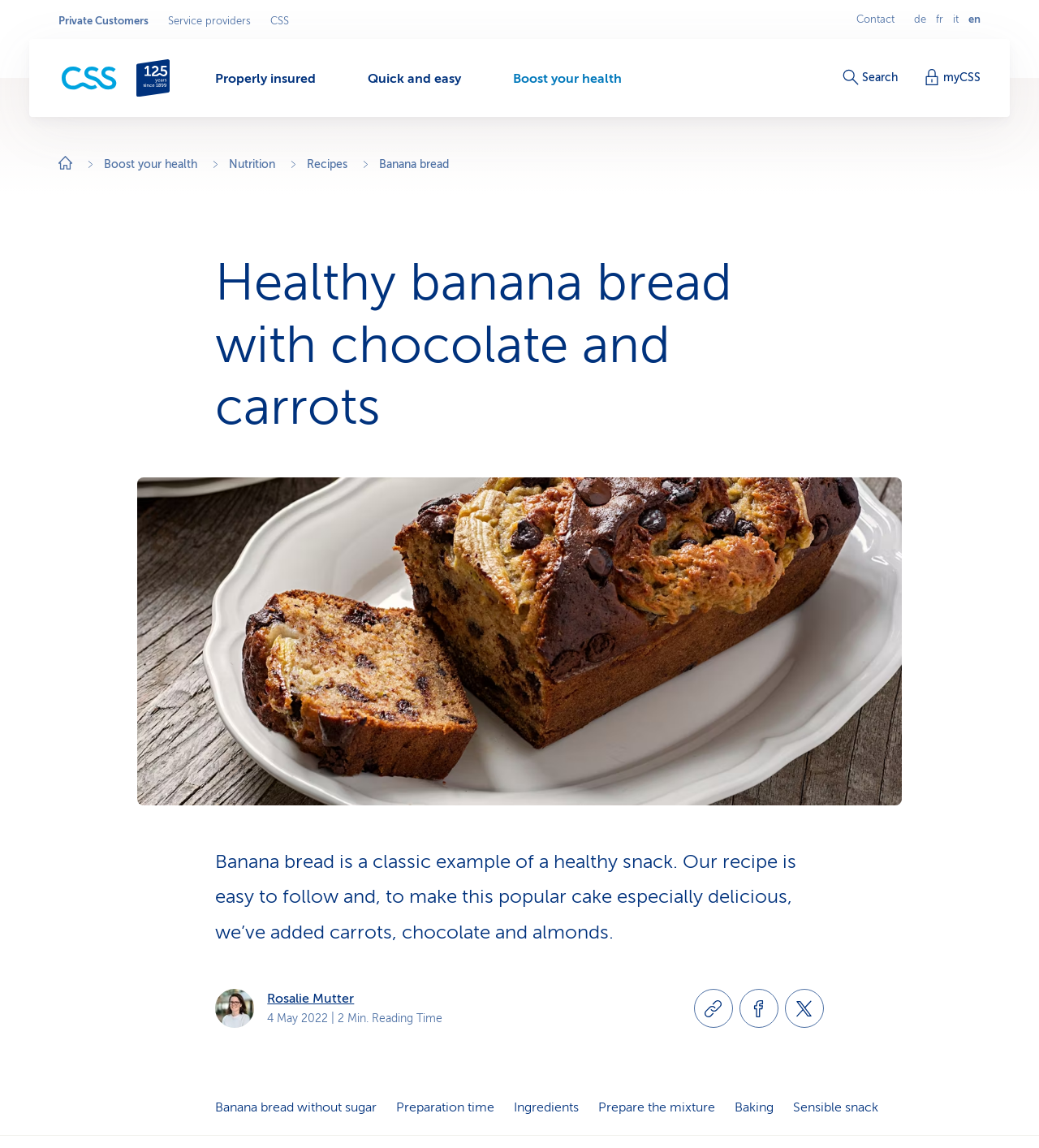Pinpoint the bounding box coordinates of the element to be clicked to execute the instruction: "Go to contact page".

[0.824, 0.012, 0.861, 0.023]